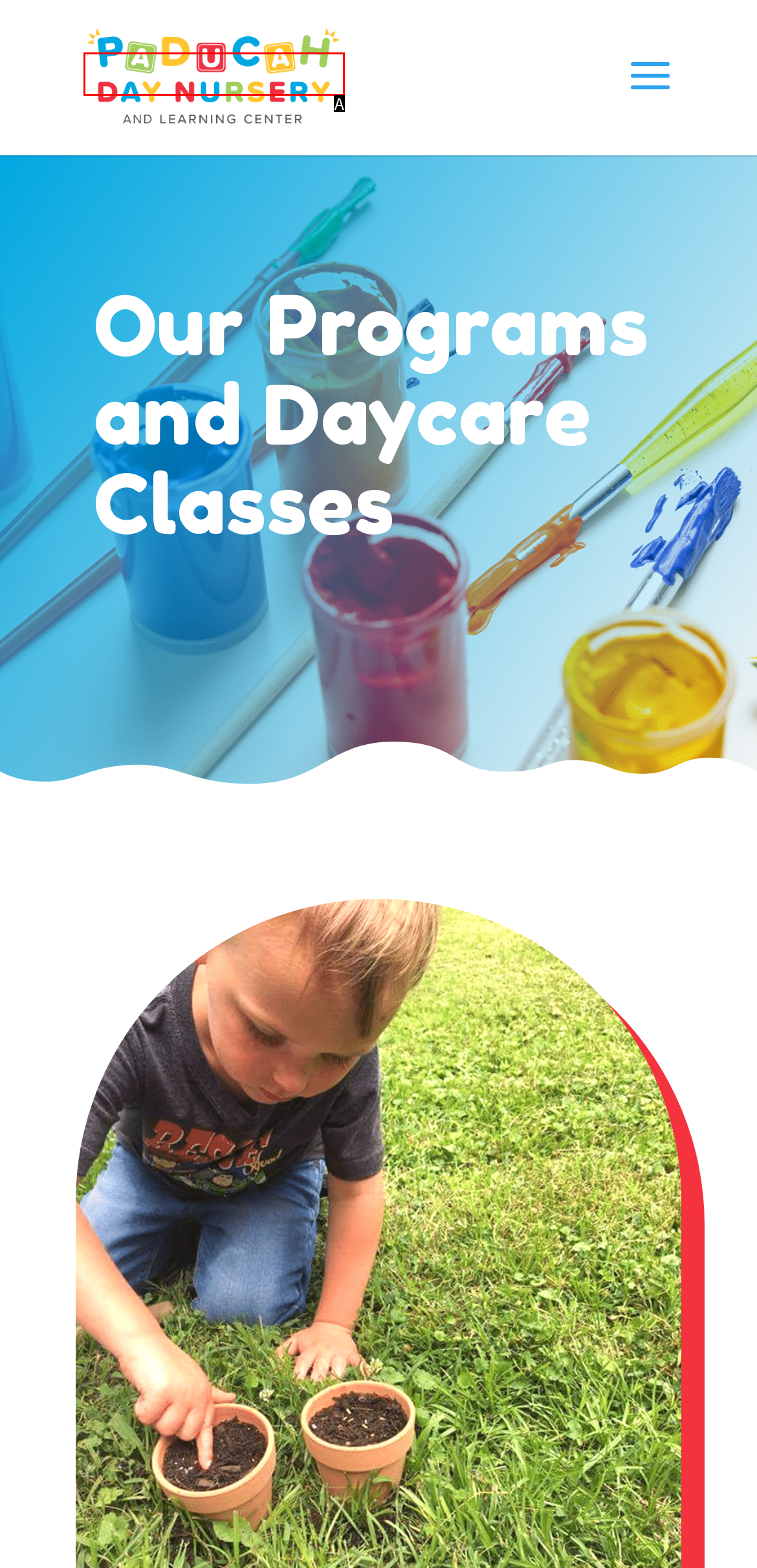Based on the description alt="Paducah Day Nursery", identify the most suitable HTML element from the options. Provide your answer as the corresponding letter.

A